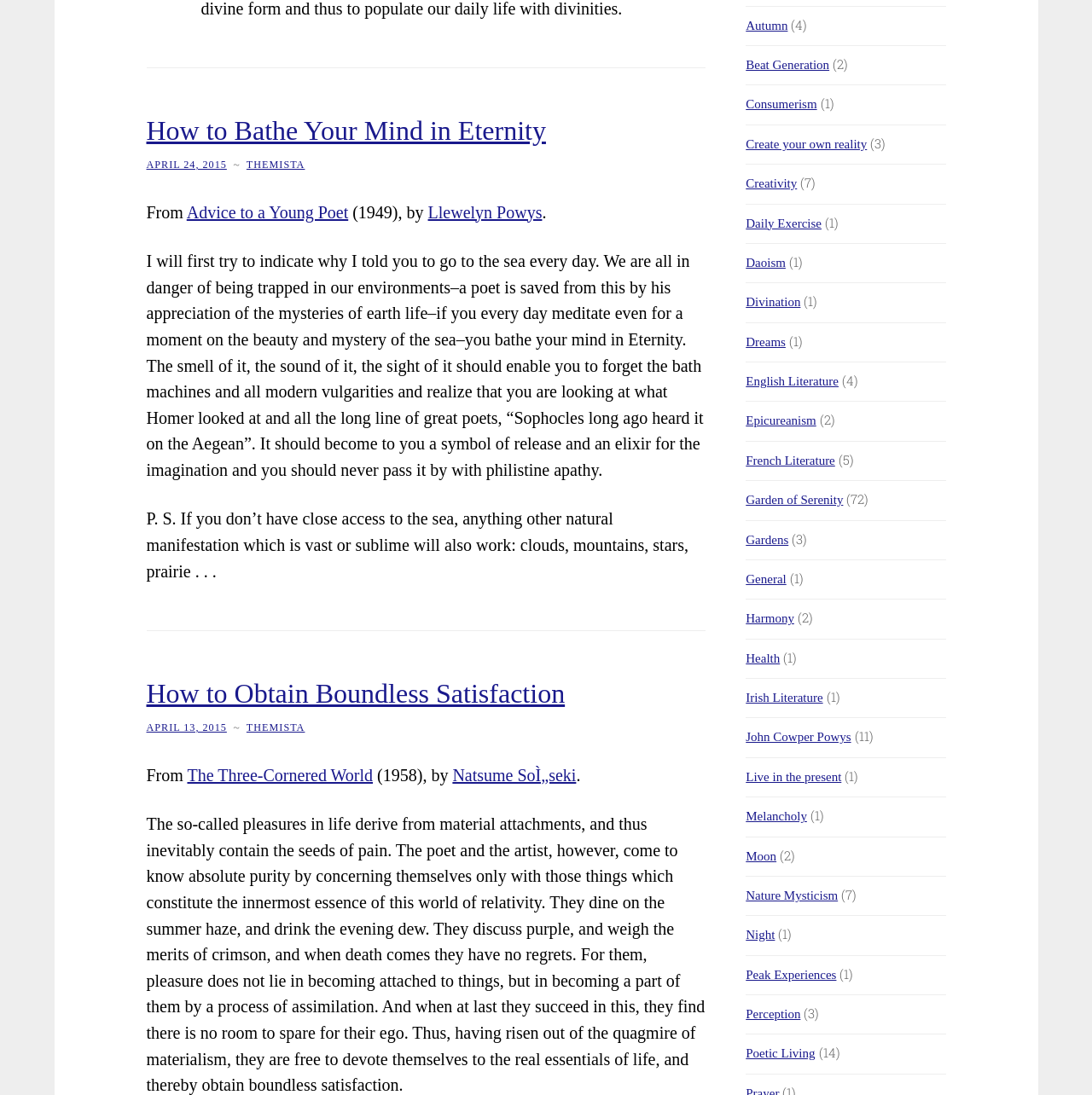Who wrote the quote in the first article? Based on the image, give a response in one word or a short phrase.

Llewelyn Powys